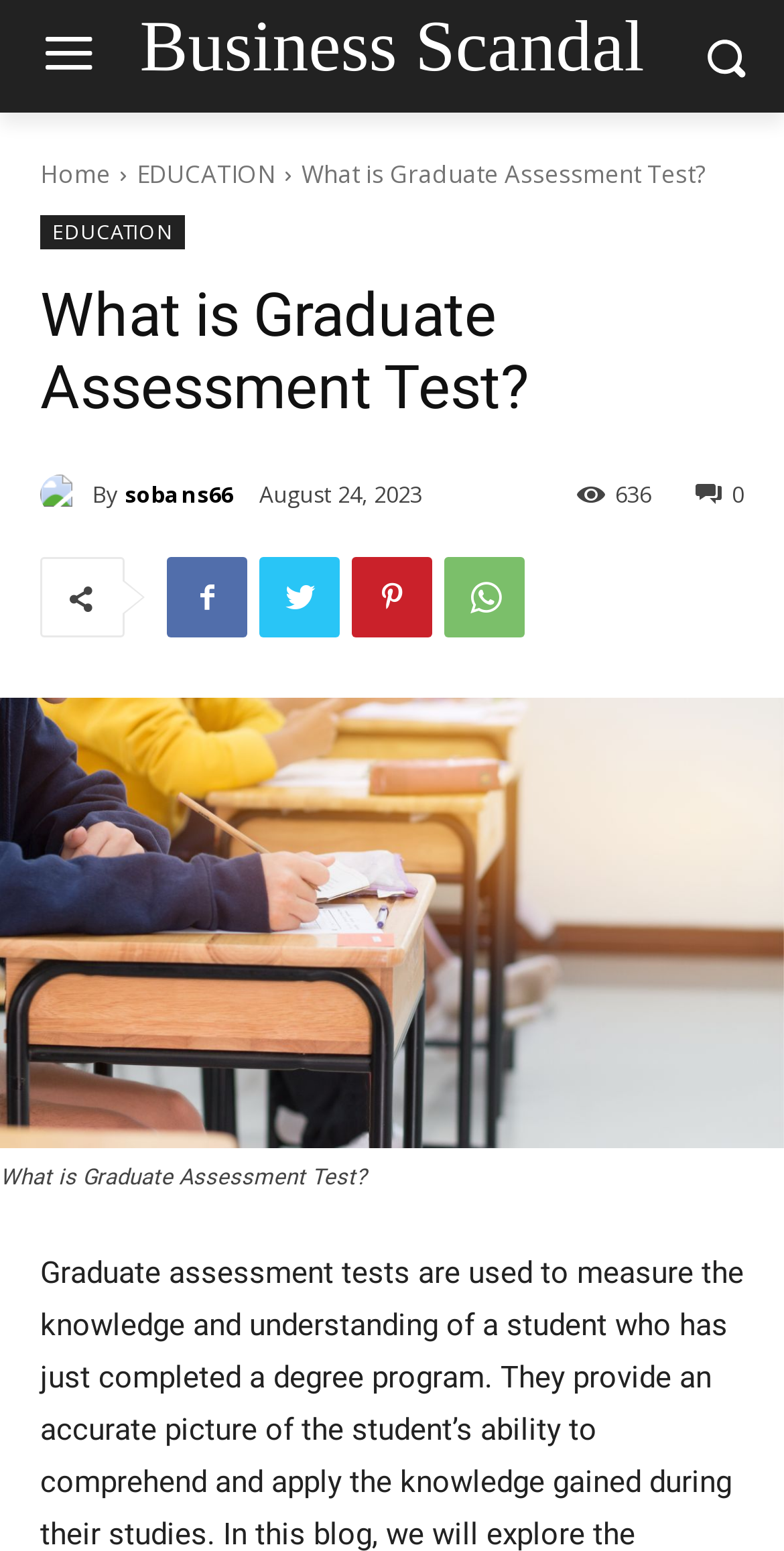What is the text of the first link on the webpage?
Using the visual information, reply with a single word or short phrase.

Business Scandal